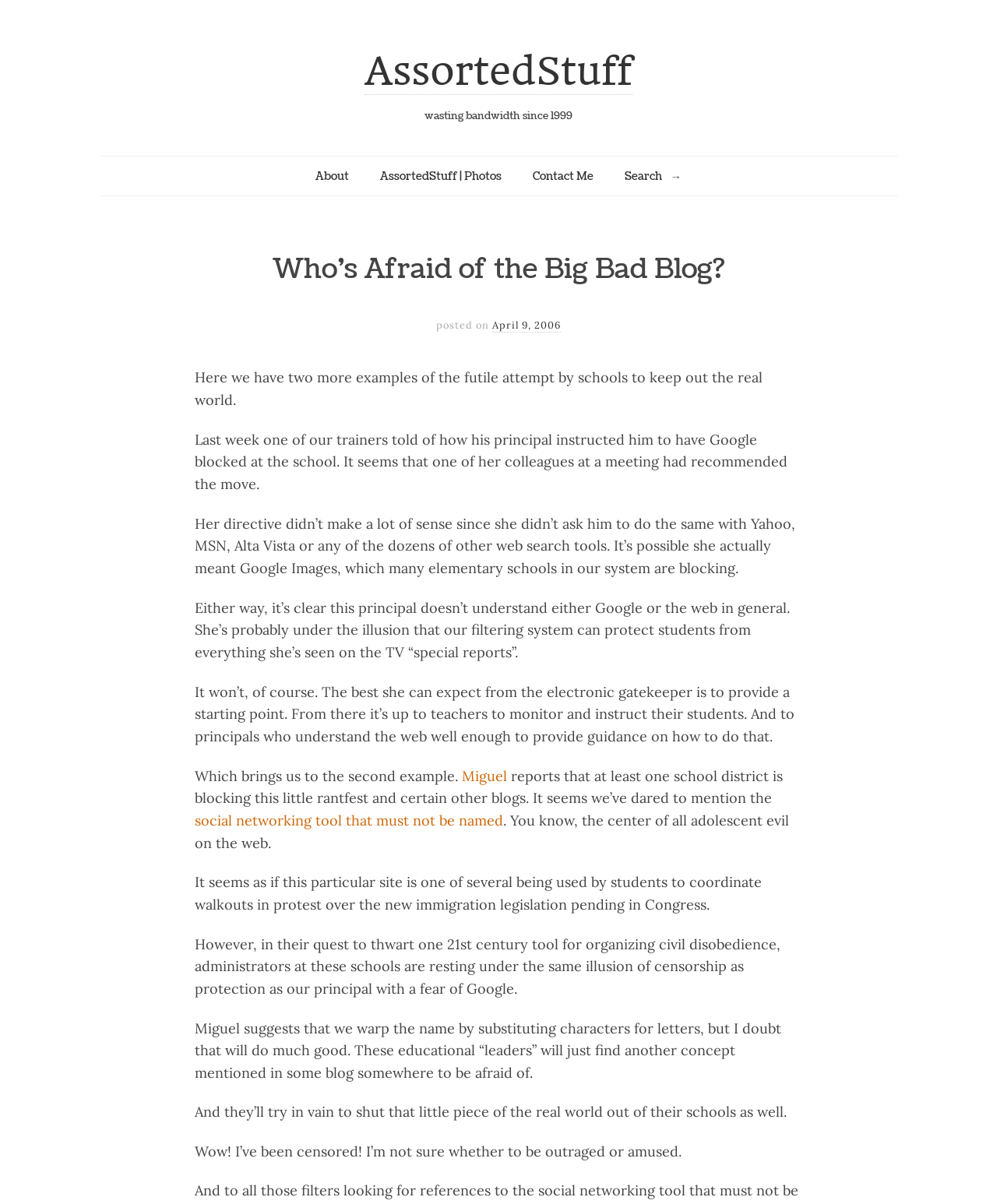Elaborate on the webpage's design and content in a detailed caption.

The webpage is a blog post titled "Who's Afraid of the Big Bad Blog?" on a website called "Assorted Stuff". At the top, there is a heading with the website's name, followed by a subtitle "wasting bandwidth since 1999". Below this, there are four links: "About", "AssortedStuff | Photos", "Contact Me", and a search bar with a button.

The main content of the blog post is a series of paragraphs discussing the futile attempts of schools to block access to the real world. The text describes two examples of this, including a principal who instructed a trainer to block Google at a school, and a school district that blocked certain blogs, including the one being read. The author argues that these attempts at censorship are misguided and will ultimately fail.

Throughout the text, there are several links to other websites and blogs, including a link to a blog post by "Miguel" that reports on a school district blocking certain blogs. The text also mentions specific dates, such as April 9, 2006, and references to social networking tools and immigration legislation.

Overall, the webpage is a personal blog post discussing issues related to education, technology, and censorship, with a tone that is critical of overly restrictive policies in schools.